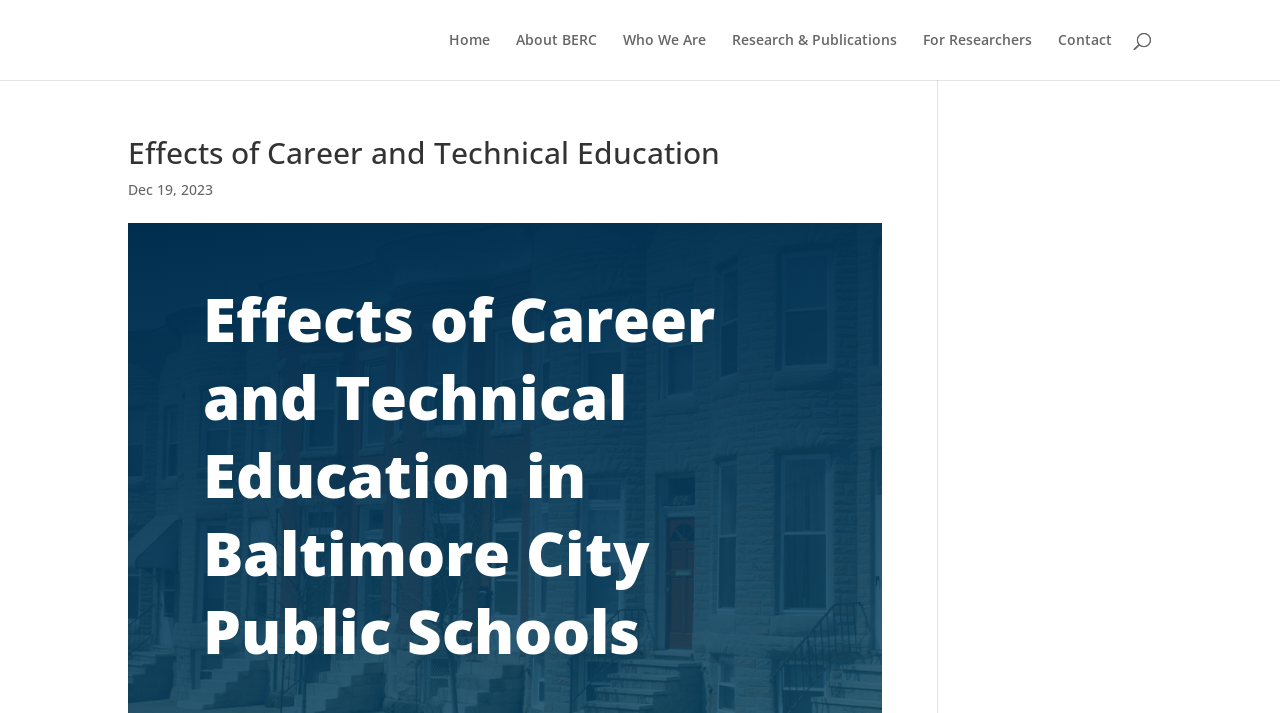Determine the bounding box of the UI component based on this description: "Research & Publications". The bounding box coordinates should be four float values between 0 and 1, i.e., [left, top, right, bottom].

[0.572, 0.046, 0.701, 0.112]